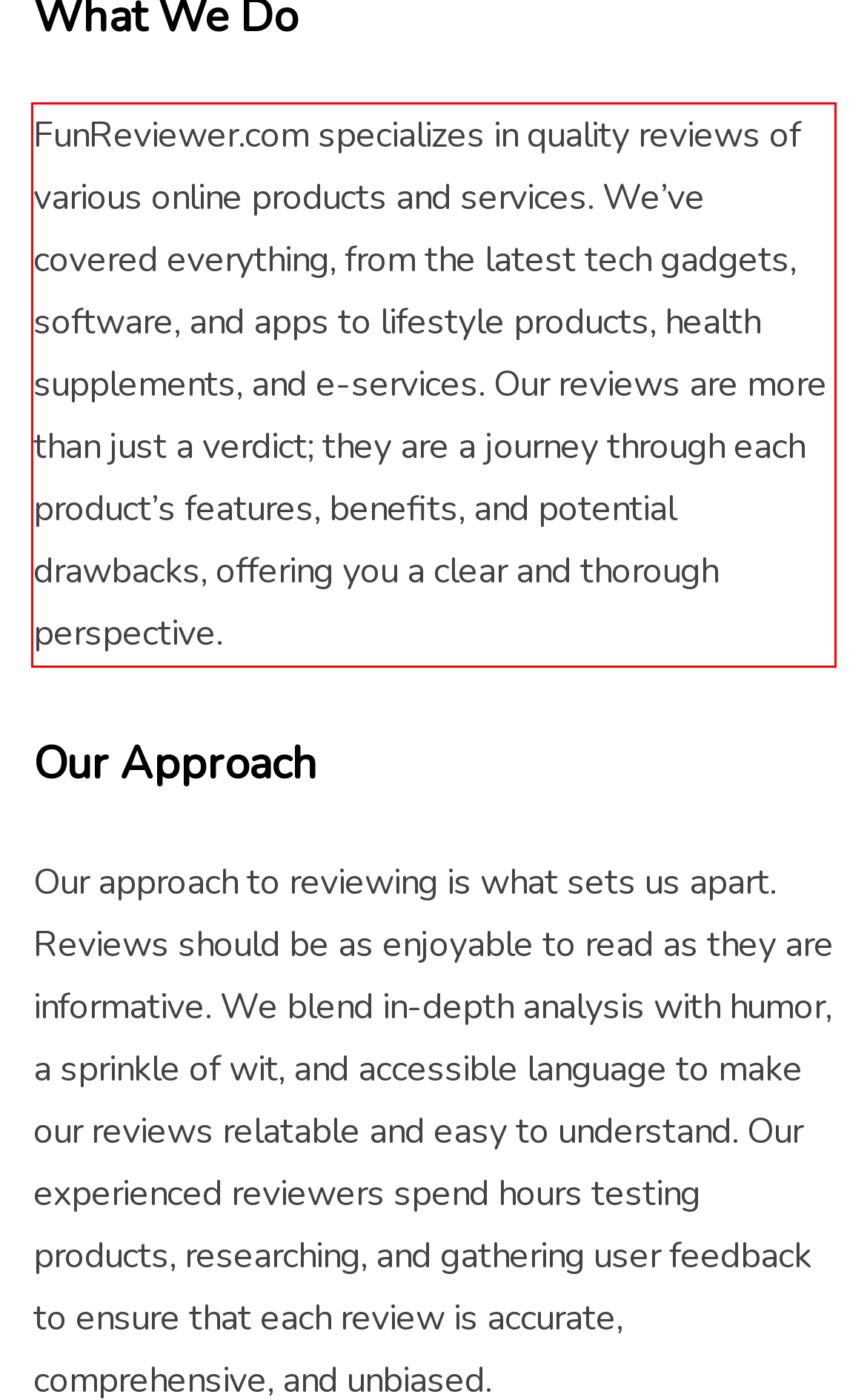You have a screenshot of a webpage with a red bounding box. Use OCR to generate the text contained within this red rectangle.

FunReviewer.com specializes in quality reviews of various online products and services. We’ve covered everything, from the latest tech gadgets, software, and apps to lifestyle products, health supplements, and e-services. Our reviews are more than just a verdict; they are a journey through each product’s features, benefits, and potential drawbacks, offering you a clear and thorough perspective.